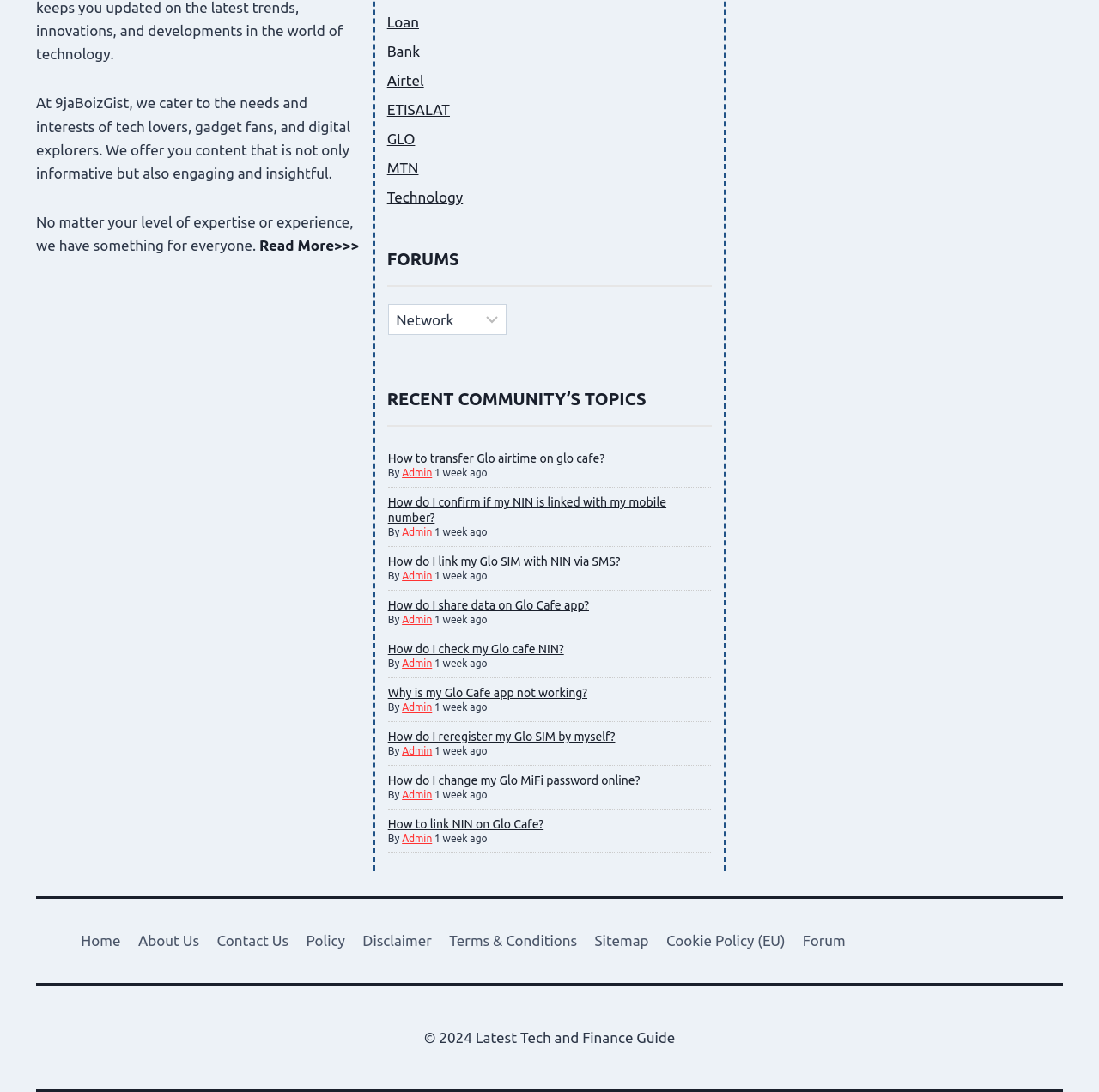Given the description "Contact Us", determine the bounding box of the corresponding UI element.

[0.189, 0.847, 0.271, 0.876]